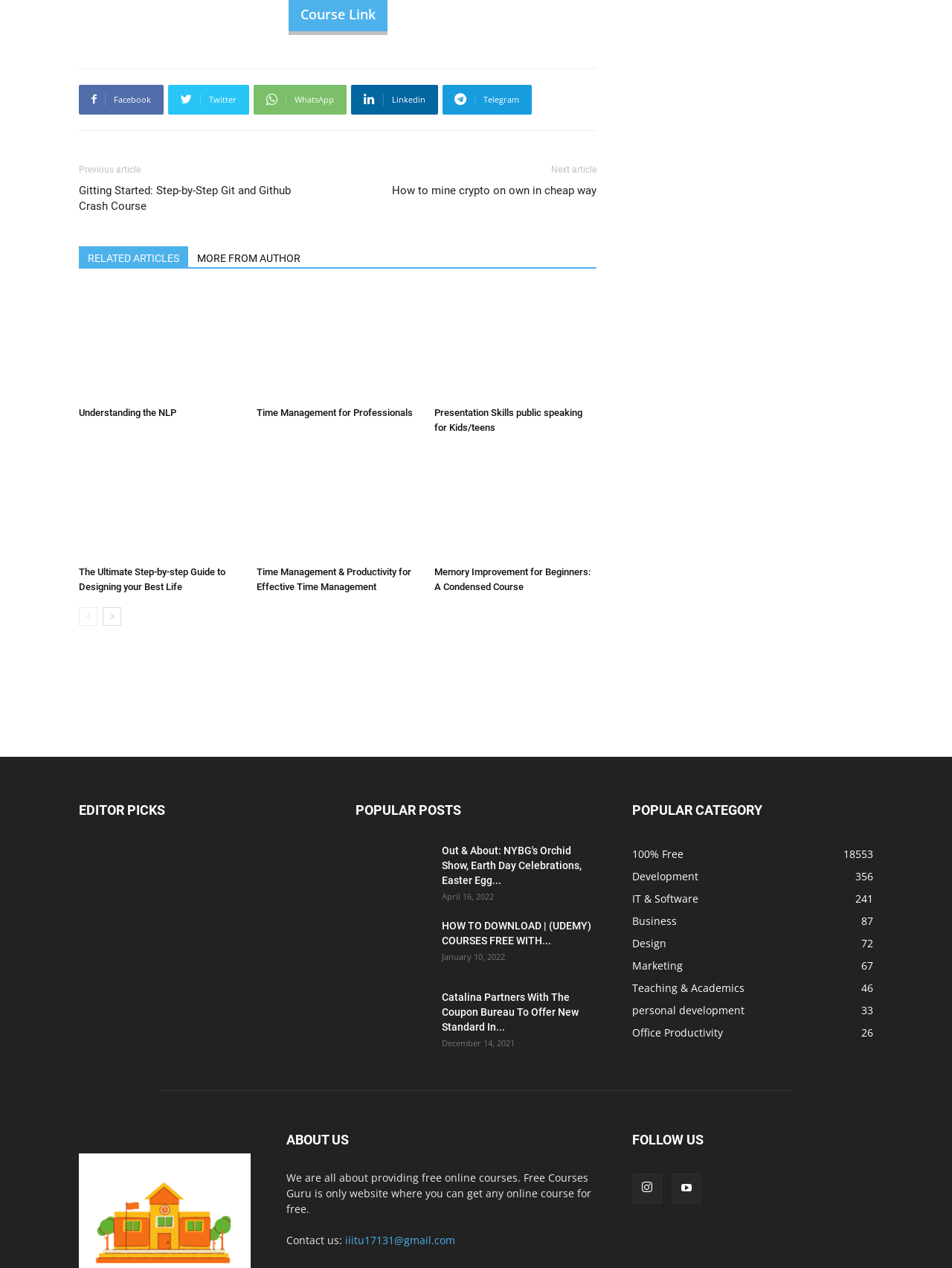How many social media platforms are listed under 'FOLLOW US'?
Using the picture, provide a one-word or short phrase answer.

2